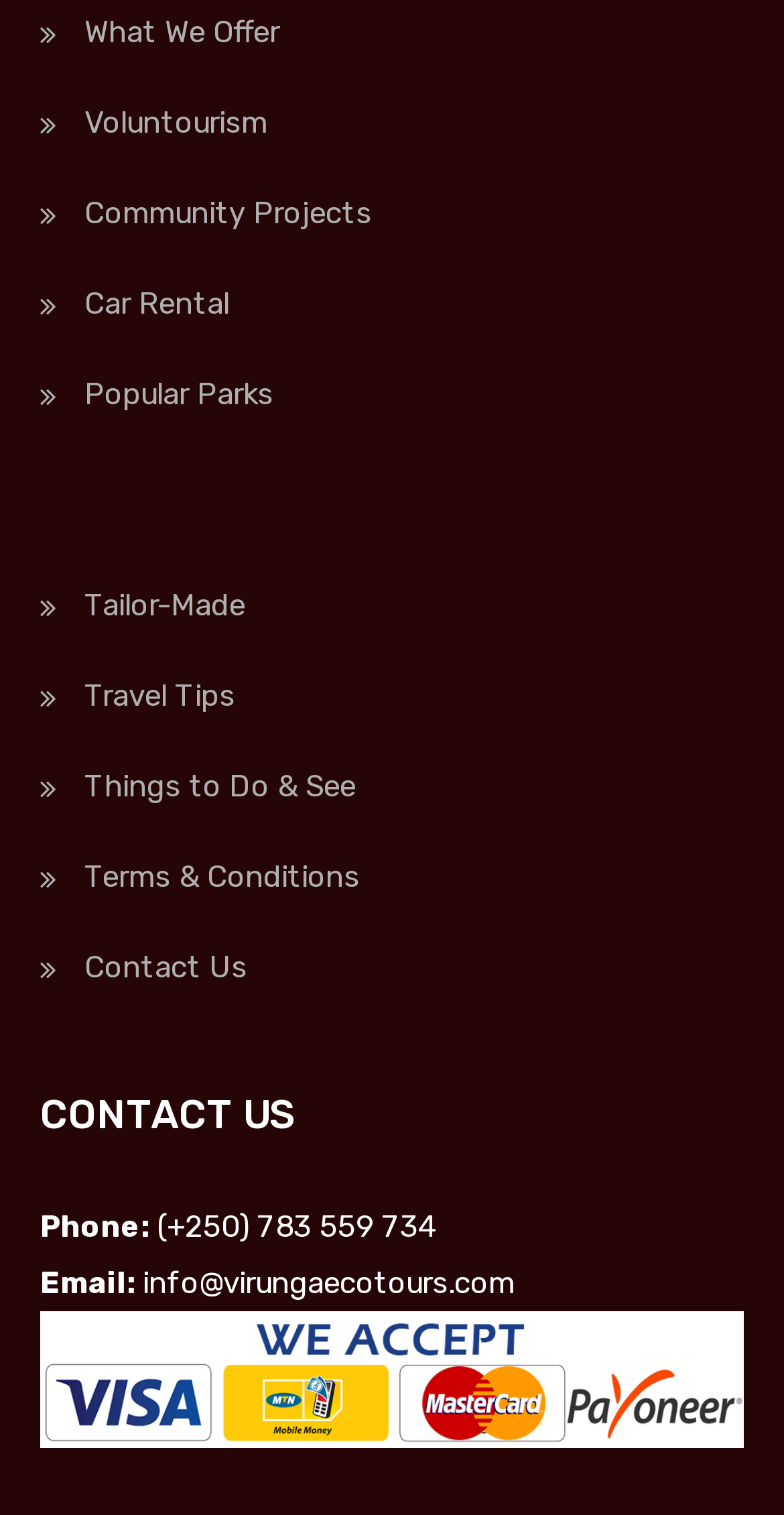Identify the bounding box coordinates of the region that should be clicked to execute the following instruction: "Email info@virungaecotours.com".

[0.182, 0.835, 0.656, 0.859]